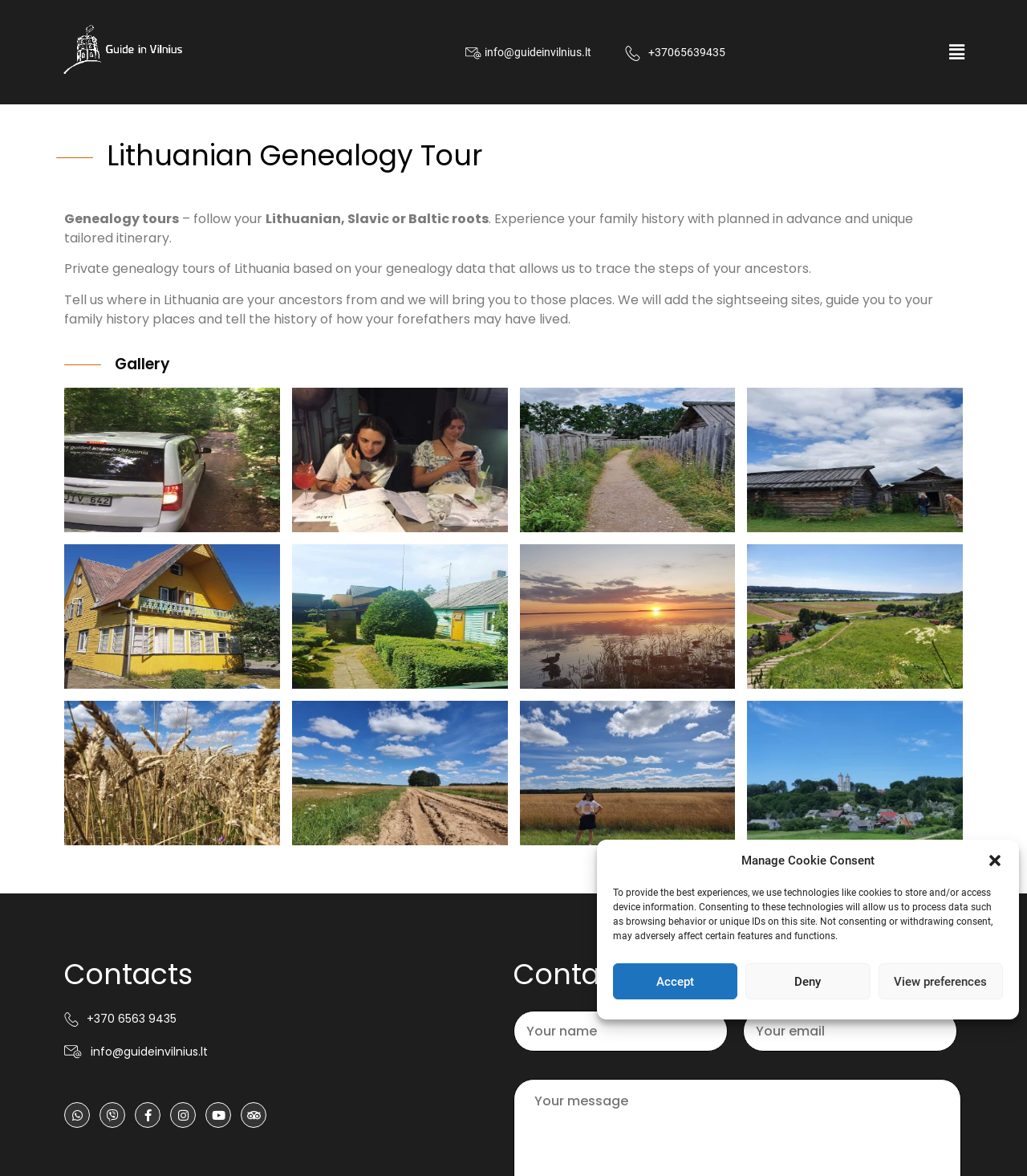Identify the bounding box for the given UI element using the description provided. Coordinates should be in the format (top-left x, top-left y, bottom-right x, bottom-right y) and must be between 0 and 1. Here is the description: alt="hiking-tour-lithuania-private-guide-Agnieska-Kasinska_guideinvilnius.com-3"

[0.728, 0.596, 0.938, 0.719]